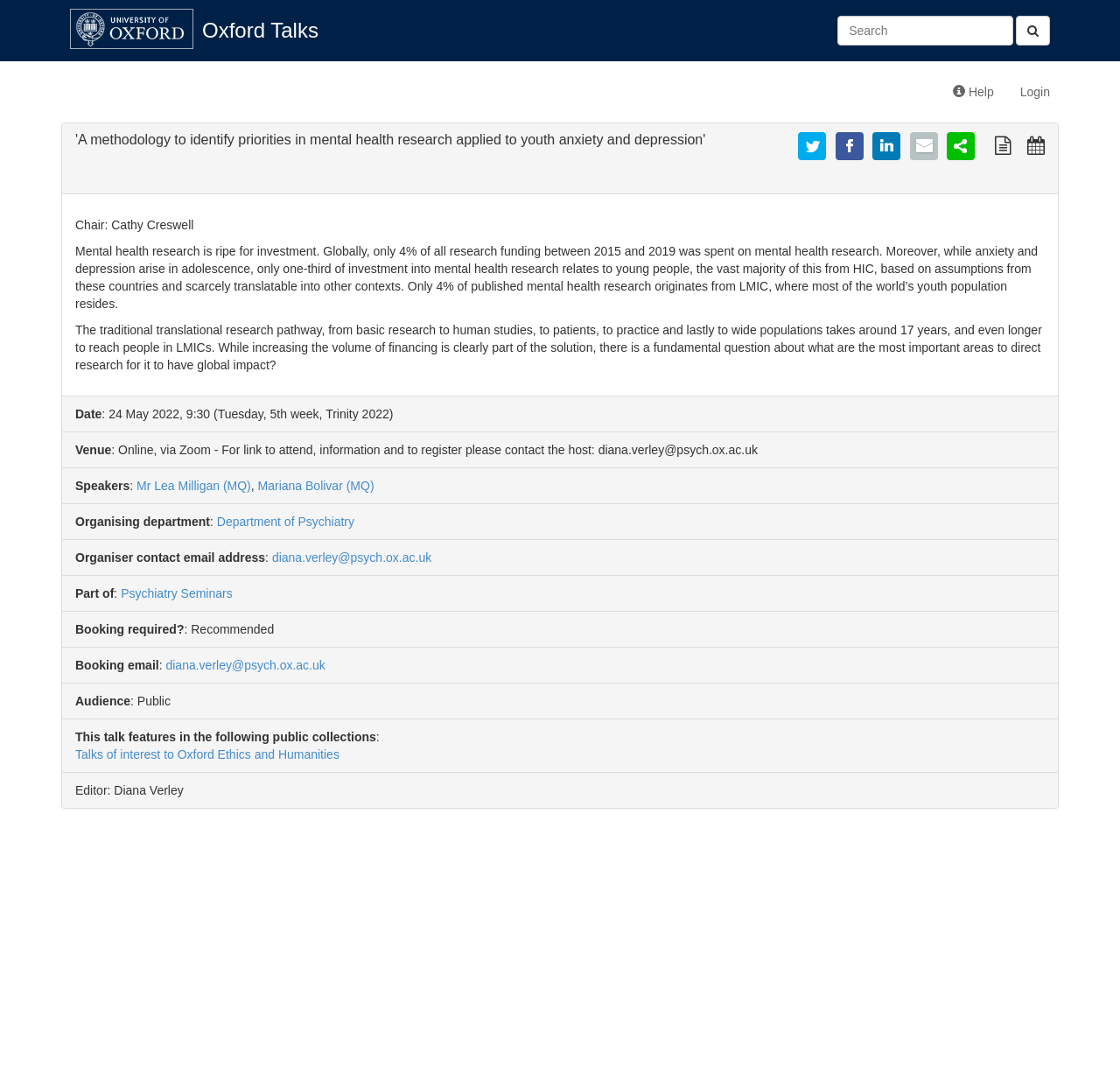Respond to the question below with a single word or phrase:
Who are the speakers of the talk?

Mr Lea Milligan and Mariana Bolivar